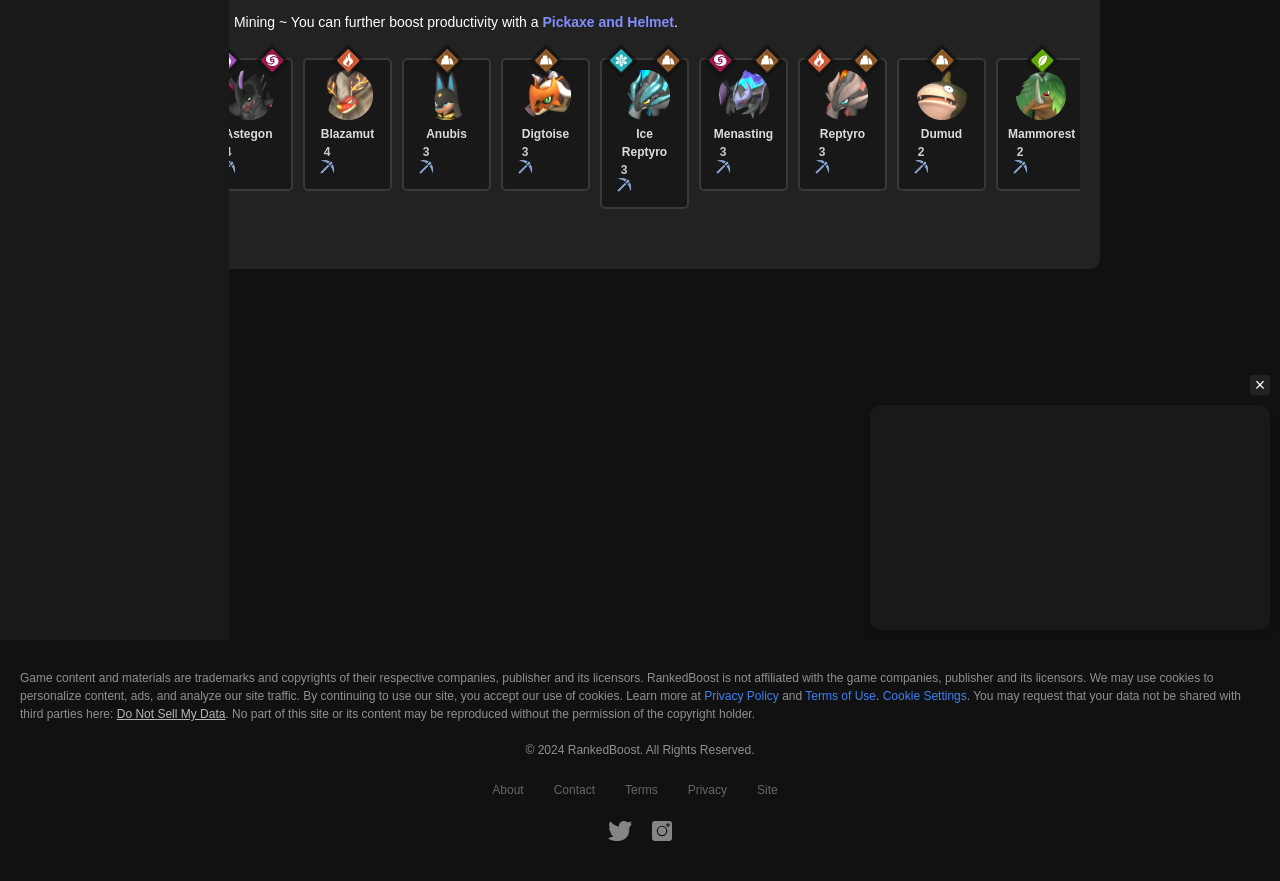Please determine the bounding box coordinates for the element with the description: "Do Not Sell My Data".

[0.091, 0.804, 0.176, 0.819]